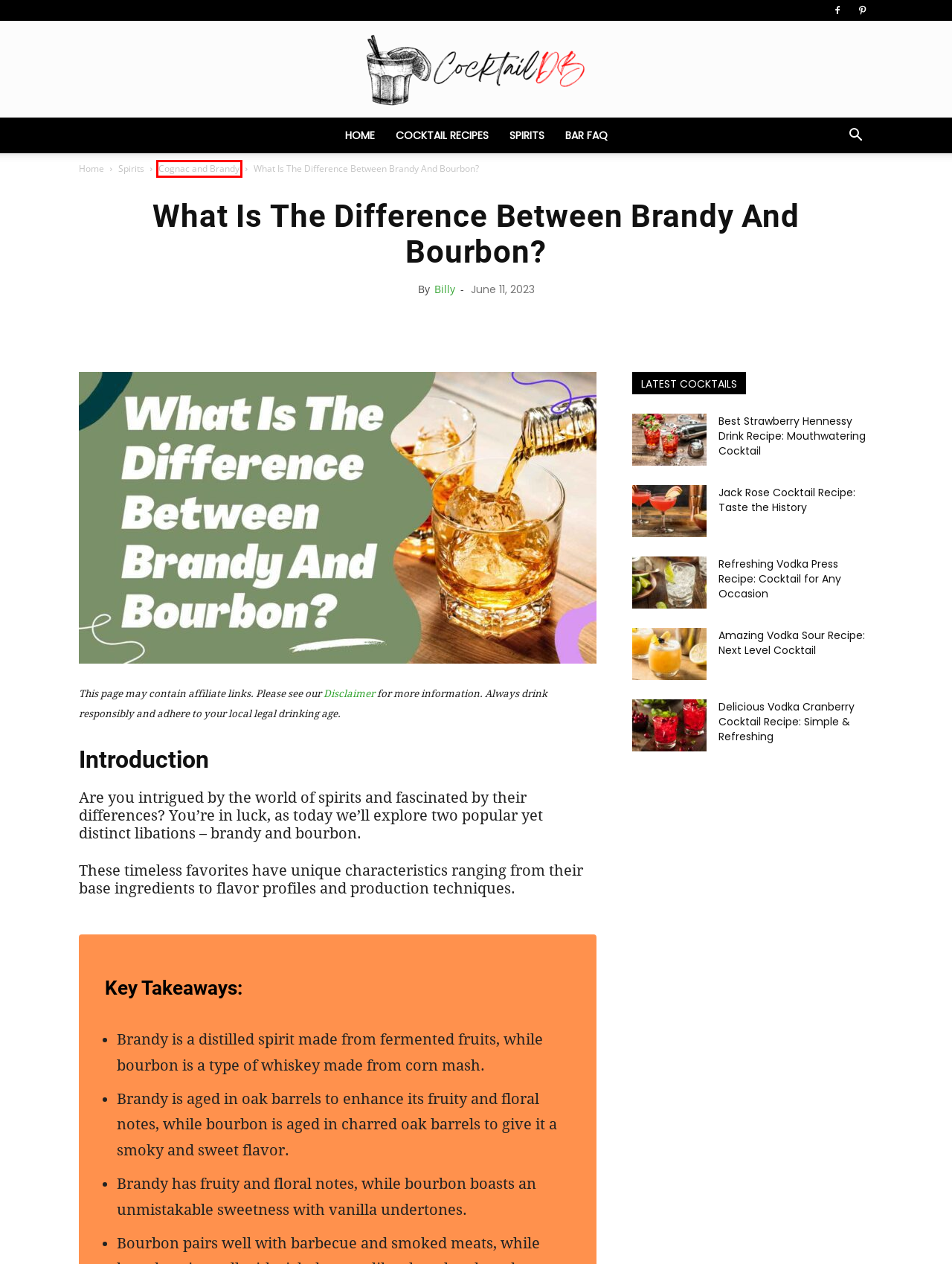You are provided with a screenshot of a webpage that has a red bounding box highlighting a UI element. Choose the most accurate webpage description that matches the new webpage after clicking the highlighted element. Here are your choices:
A. Disclaimer - cocktaildb.com
B. Jack Rose Cocktail Recipe: Taste the History - cocktaildb.com
C. Delicious Vodka Cranberry Cocktail Recipe: Simple & Refreshing
D. Refreshing Vodka Press Recipe: Cocktail for Any Occasion
E. Cognac and Brandy Archives - cocktaildb.com
F. Spirits Archives - cocktaildb.com
G. Amazing Vodka Sour Recipe: Next Level Cocktail - cocktaildb.com
H. Best Strawberry Hennessy Drink Recipe: Mouthwatering Cocktail

E